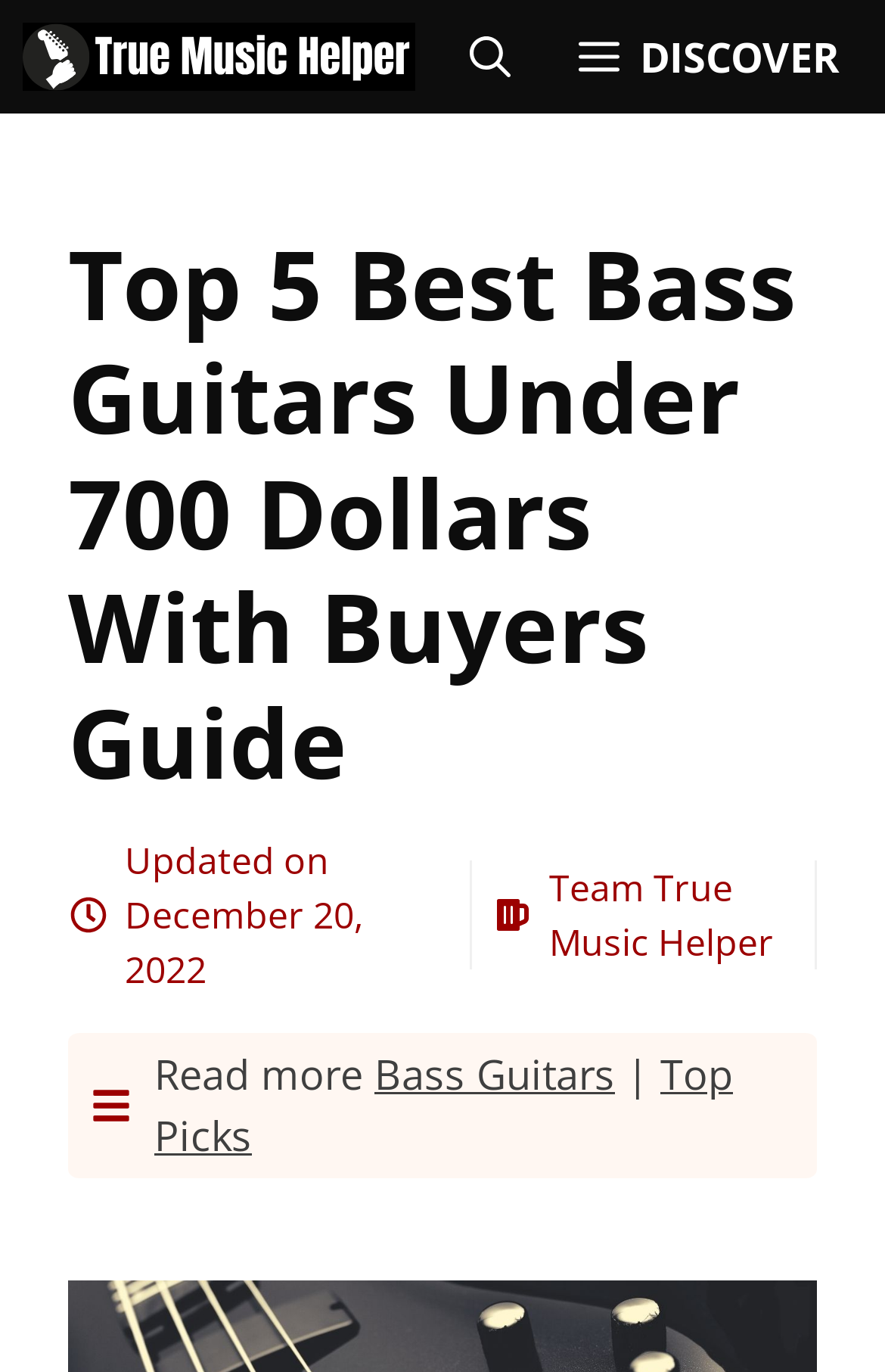Identify the bounding box for the UI element specified in this description: "title="True Music Helper"". The coordinates must be four float numbers between 0 and 1, formatted as [left, top, right, bottom].

[0.026, 0.0, 0.468, 0.083]